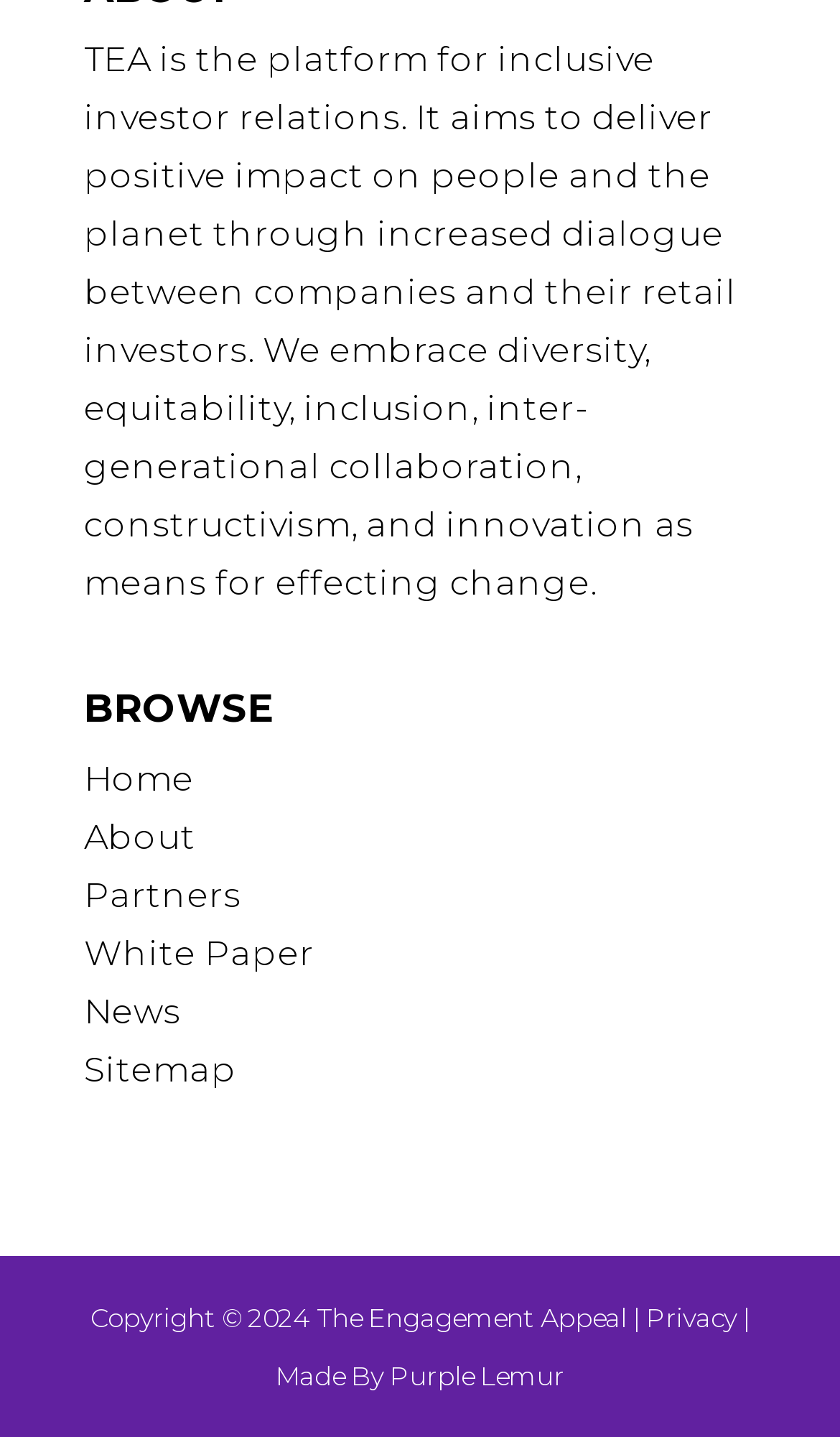Please provide the bounding box coordinates in the format (top-left x, top-left y, bottom-right x, bottom-right y). Remember, all values are floating point numbers between 0 and 1. What is the bounding box coordinate of the region described as: The Engagement Appeal

[0.377, 0.905, 0.746, 0.928]